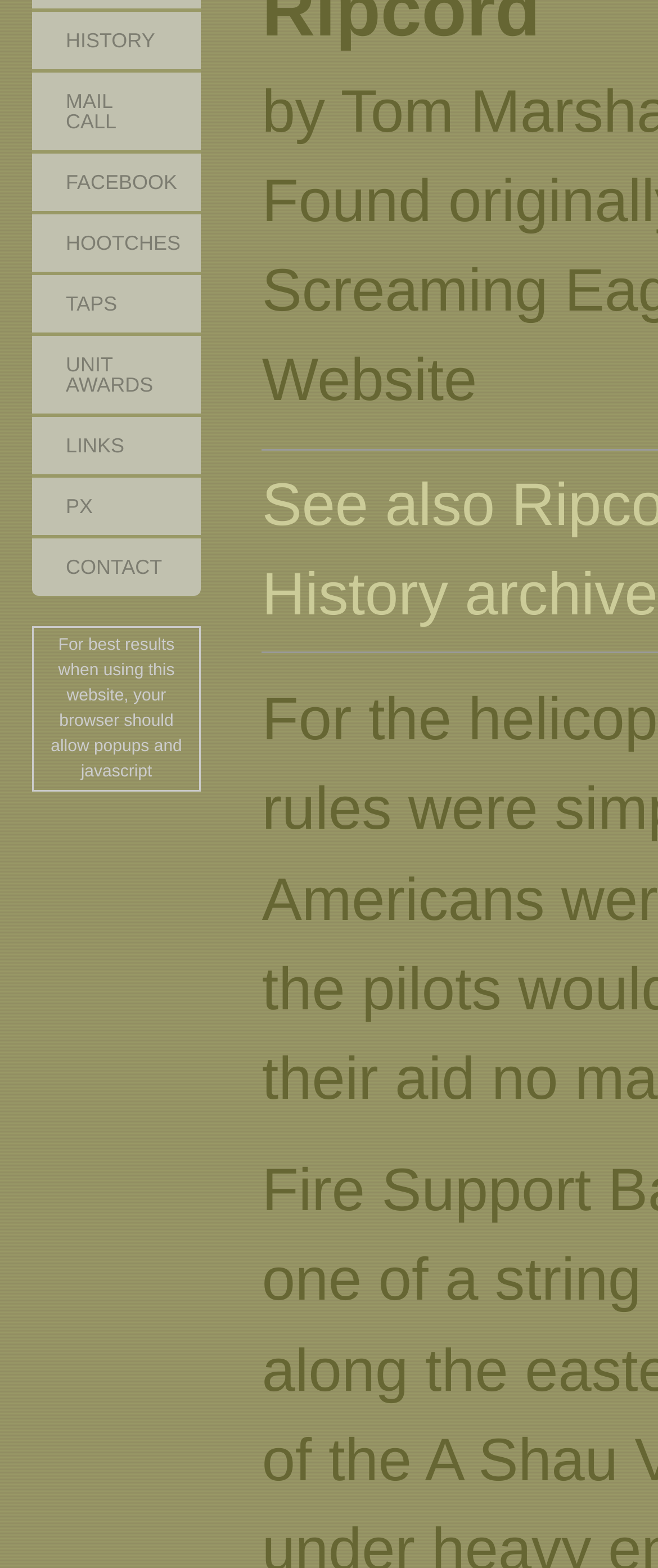Identify and provide the bounding box coordinates of the UI element described: "Unit Awards". The coordinates should be formatted as [left, top, right, bottom], with each number being a float between 0 and 1.

[0.049, 0.213, 0.305, 0.264]